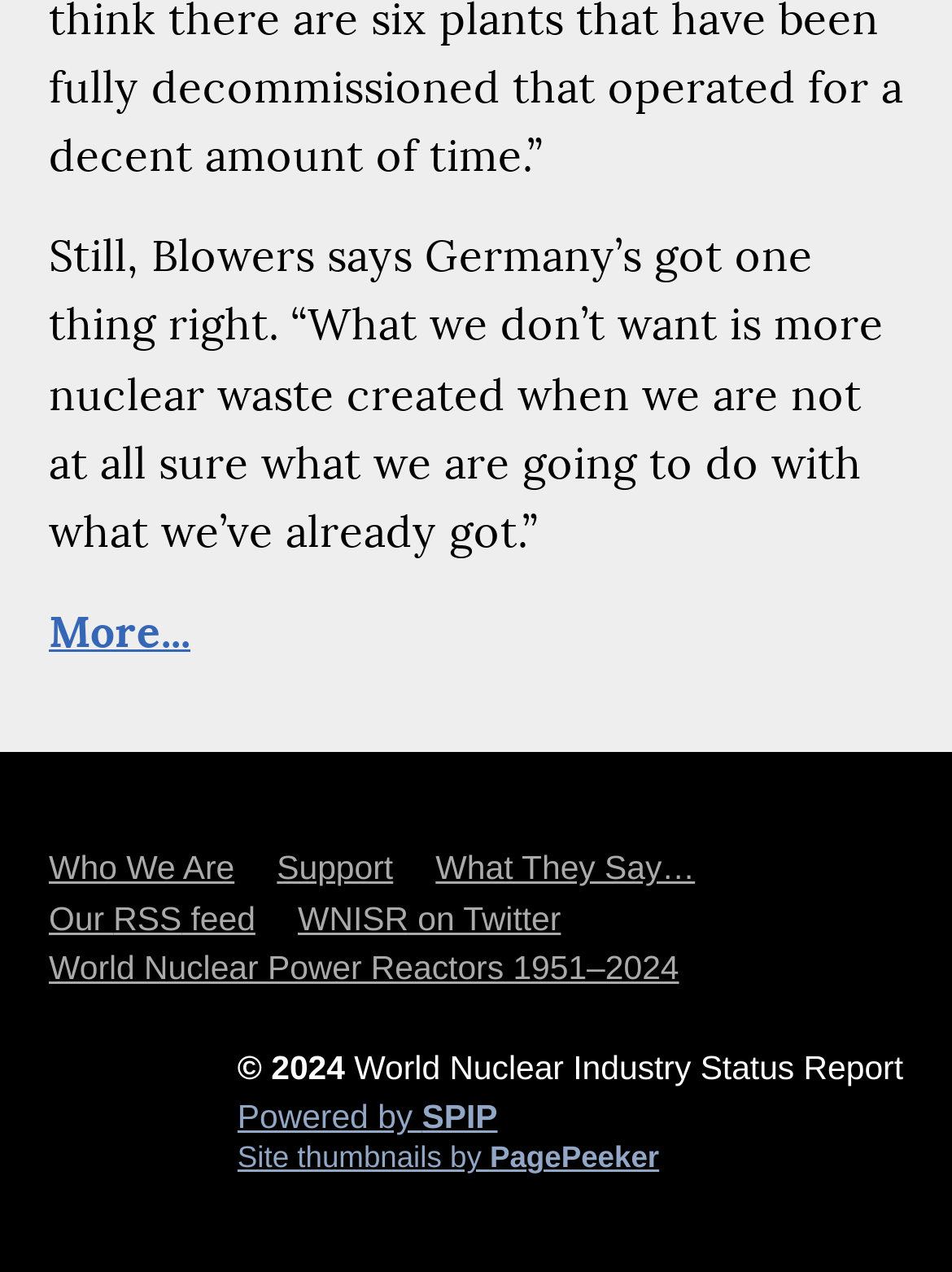Find the bounding box coordinates of the element to click in order to complete this instruction: "Follow WNISR on Twitter". The bounding box coordinates must be four float numbers between 0 and 1, denoted as [left, top, right, bottom].

[0.313, 0.709, 0.589, 0.736]